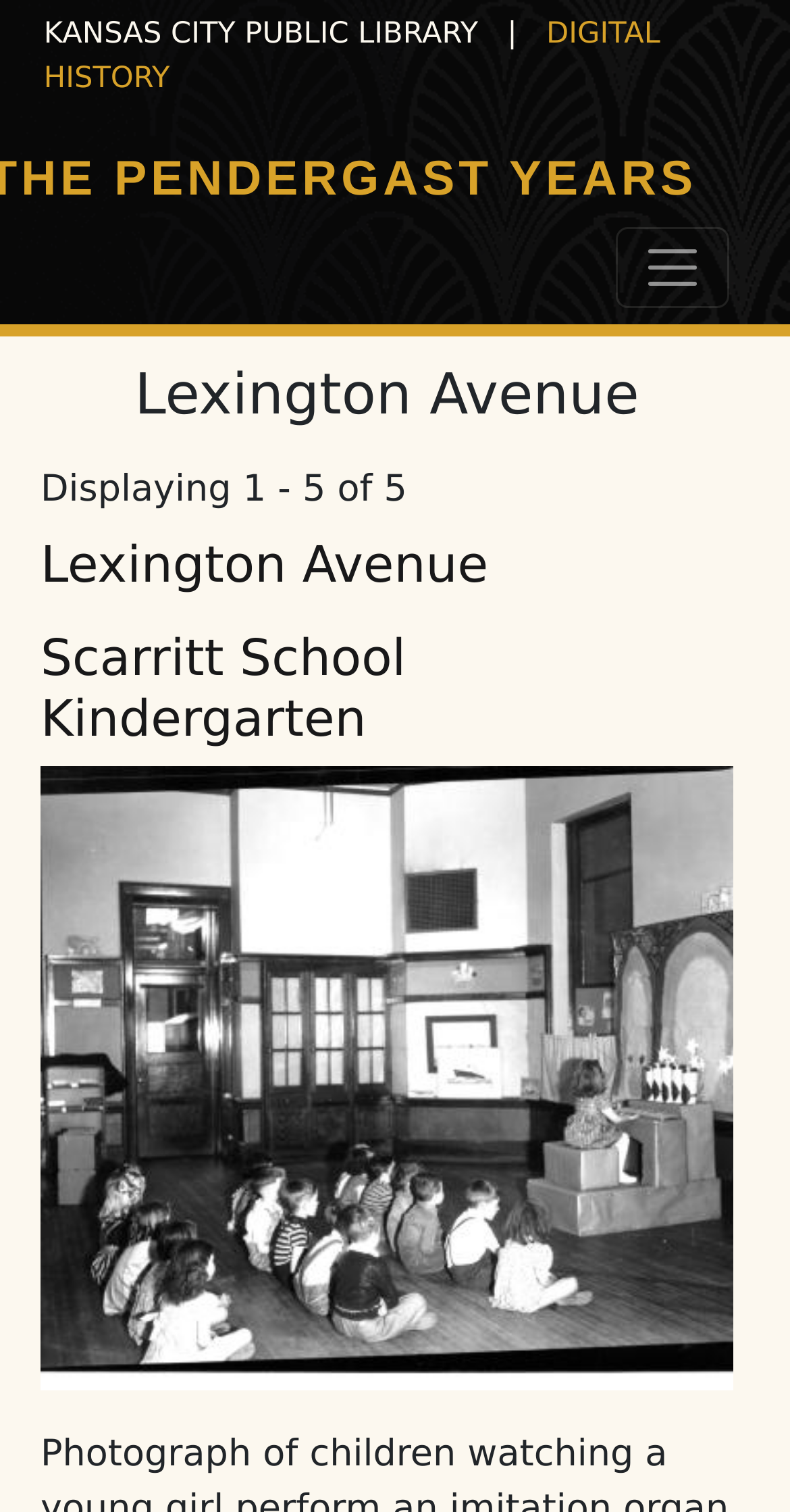What is the name of the school mentioned on the webpage?
Please interpret the details in the image and answer the question thoroughly.

I identified the answer by looking at the heading element with the text 'Scarritt School Kindergarten', which suggests that the webpage is related to a school with this name.